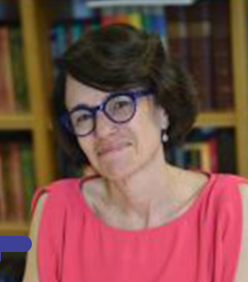Provide a comprehensive description of the image.

This image features Professor Valérie Cormier-Daire, who is a prominent figure in the field of genetics. She is captured smiling, wearing a vibrant pink top complemented by stylish glasses, set against a backdrop of bookshelves filled with medical literature. Professor Cormier-Daire is known for her role as Co-Chair and Professor of Genetics at Paris Descartes University, where she leads significant research in skeletal dysplasia. Her expertise extends to her position as Head of the Genetic Clinic Unit and the French Reference Centre for Skeletal Dysplasia at Necker Enfants Malades Hospital in Paris.